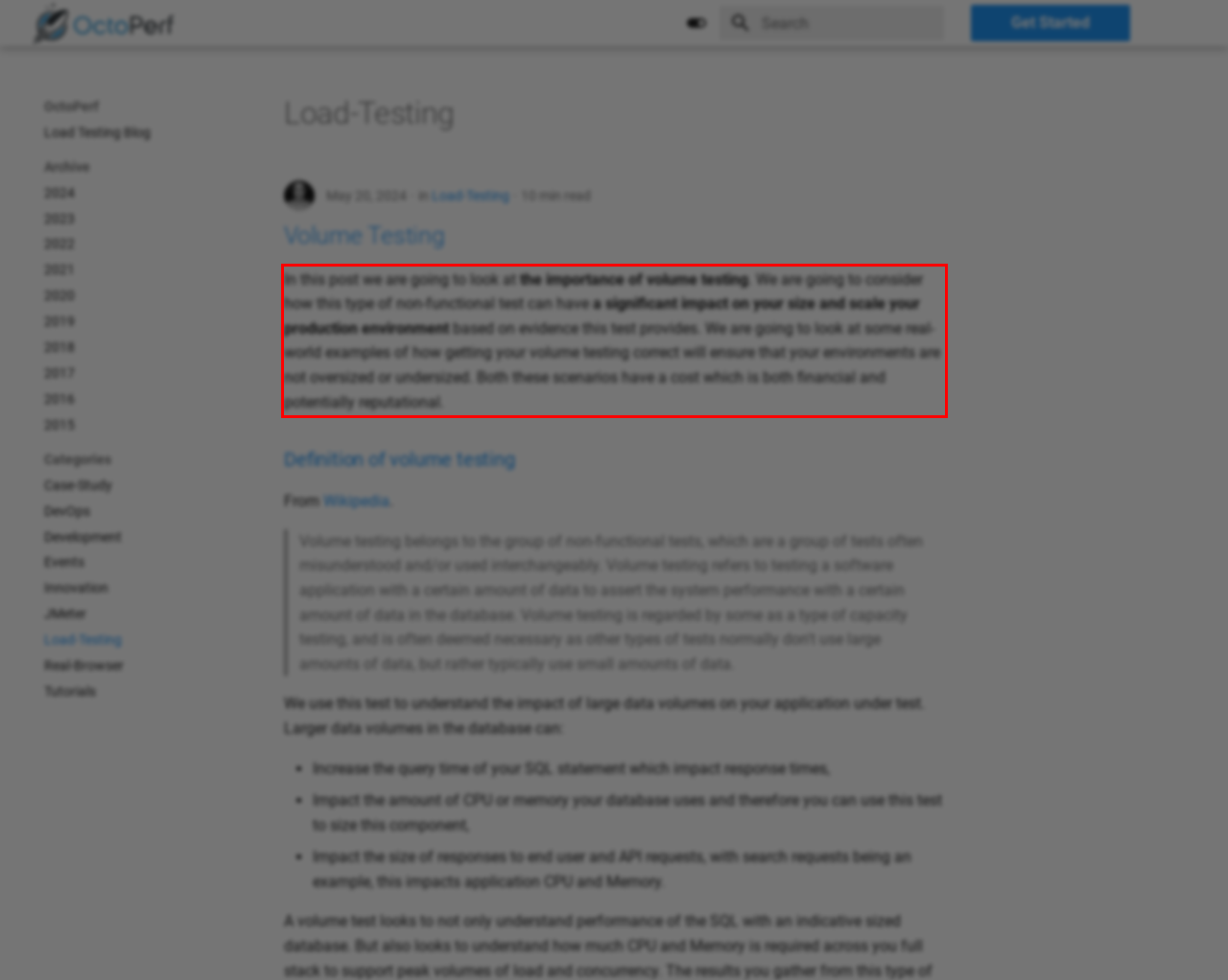Using the webpage screenshot, recognize and capture the text within the red bounding box.

In this post we are going to look at the importance of volume testing. We are going to consider how this type of non-functional test can have a significant impact on your size and scale your production environment based on evidence this test provides. We are going to look at some real-world examples of how getting your volume testing correct will ensure that your environments are not oversized or undersized. Both these scenarios have a cost which is both financial and potentially reputational.